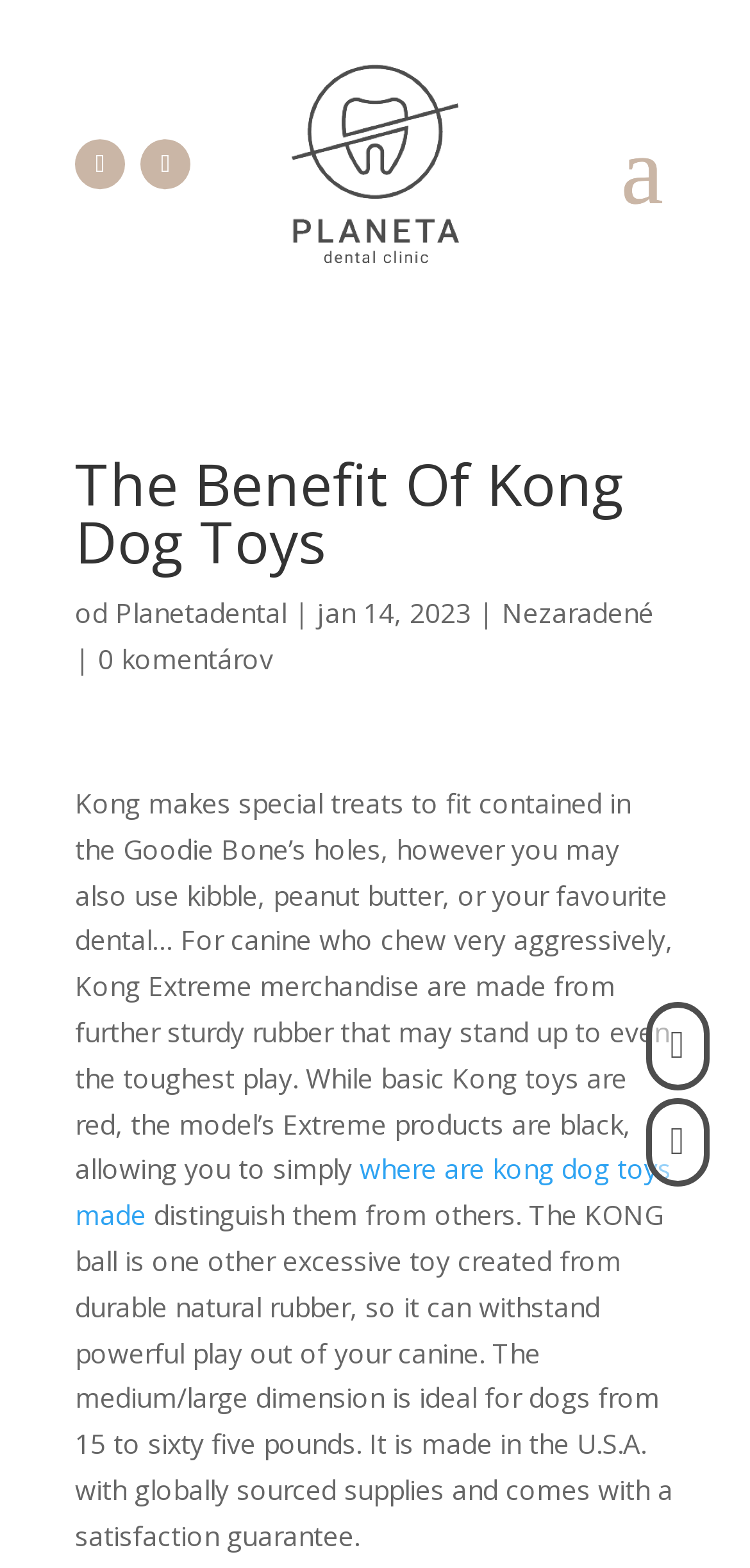Please give the bounding box coordinates of the area that should be clicked to fulfill the following instruction: "Read the article title". The coordinates should be in the format of four float numbers from 0 to 1, i.e., [left, top, right, bottom].

[0.1, 0.291, 0.9, 0.377]